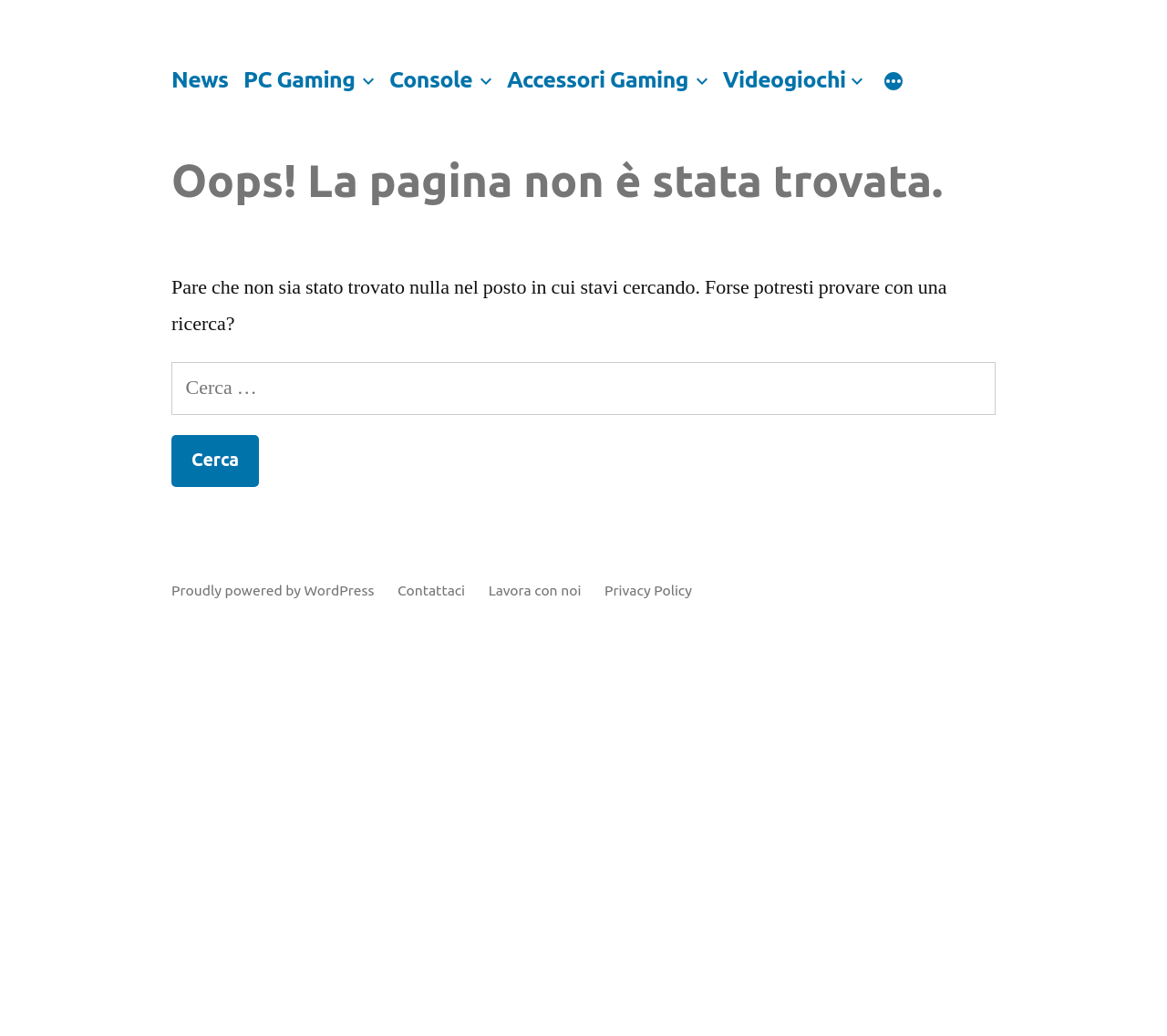Find the bounding box of the UI element described as: "Contattaci". The bounding box coordinates should be given as four float values between 0 and 1, i.e., [left, top, right, bottom].

[0.341, 0.561, 0.398, 0.577]